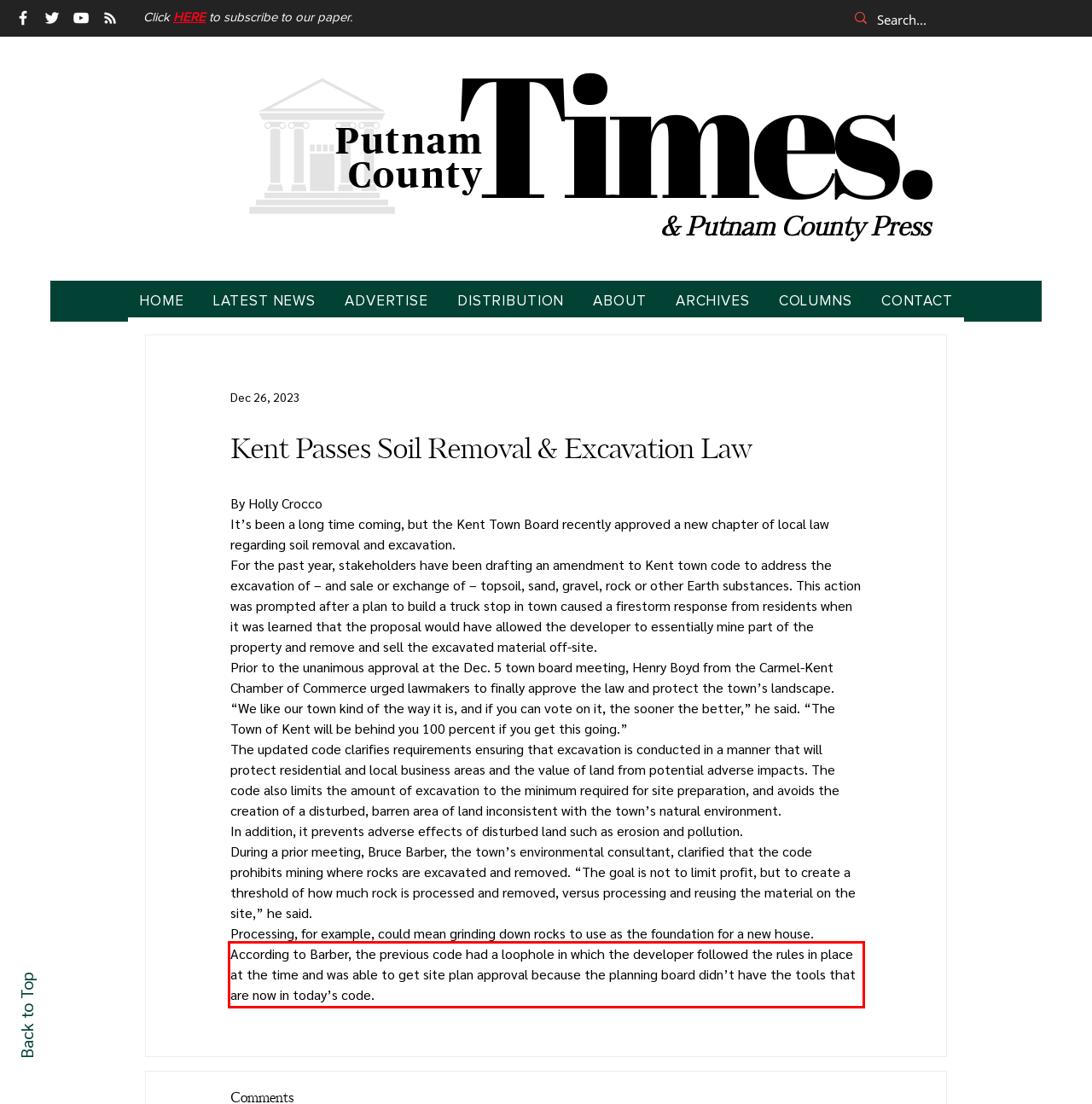Please analyze the screenshot of a webpage and extract the text content within the red bounding box using OCR.

According to Barber, the previous code had a loophole in which the developer followed the rules in place at the time and was able to get site plan approval because the planning board didn’t have the tools that are now in today’s code.